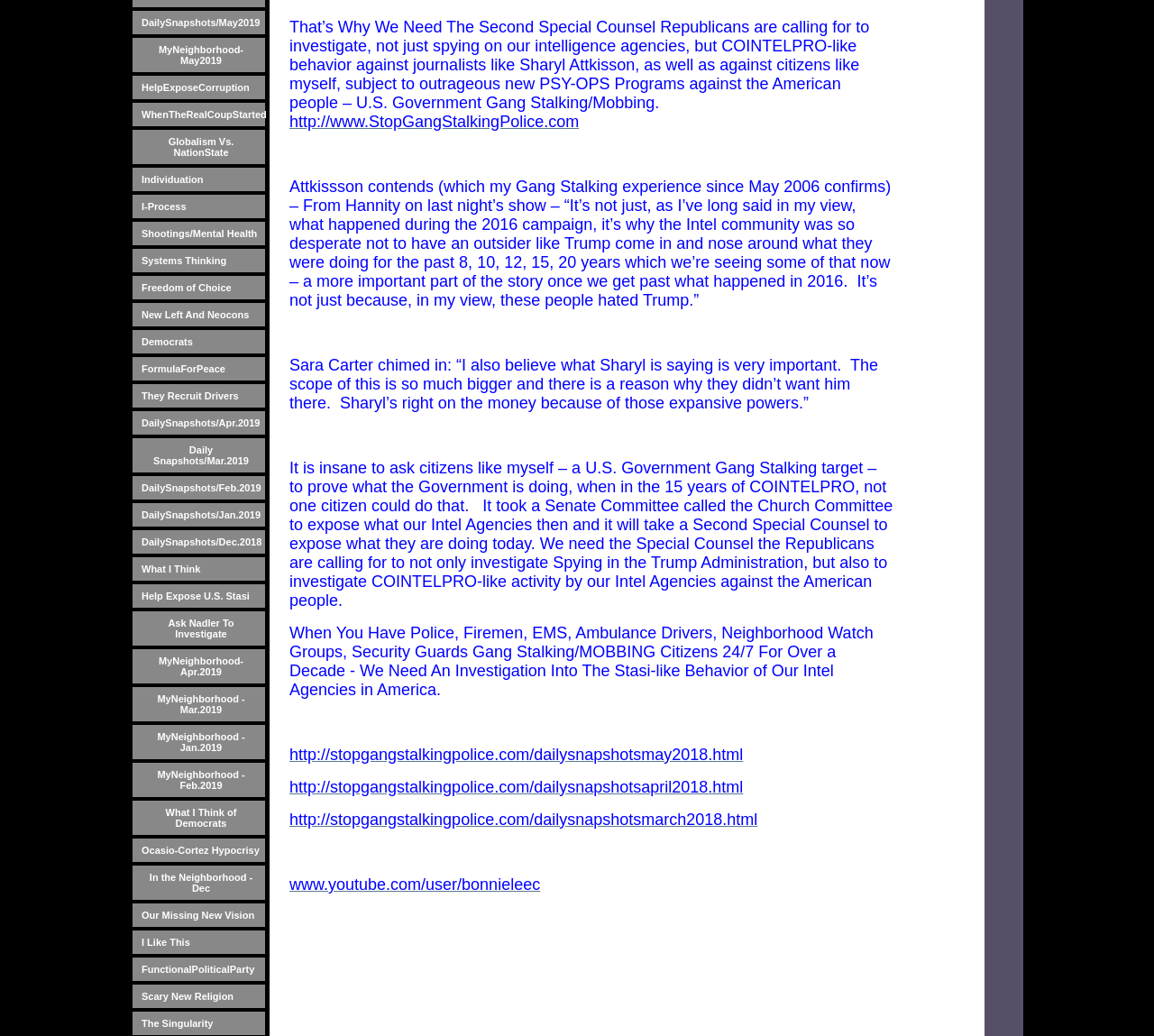Determine the bounding box for the described UI element: "MyNeighborhood-May2019".

[0.115, 0.037, 0.23, 0.07]